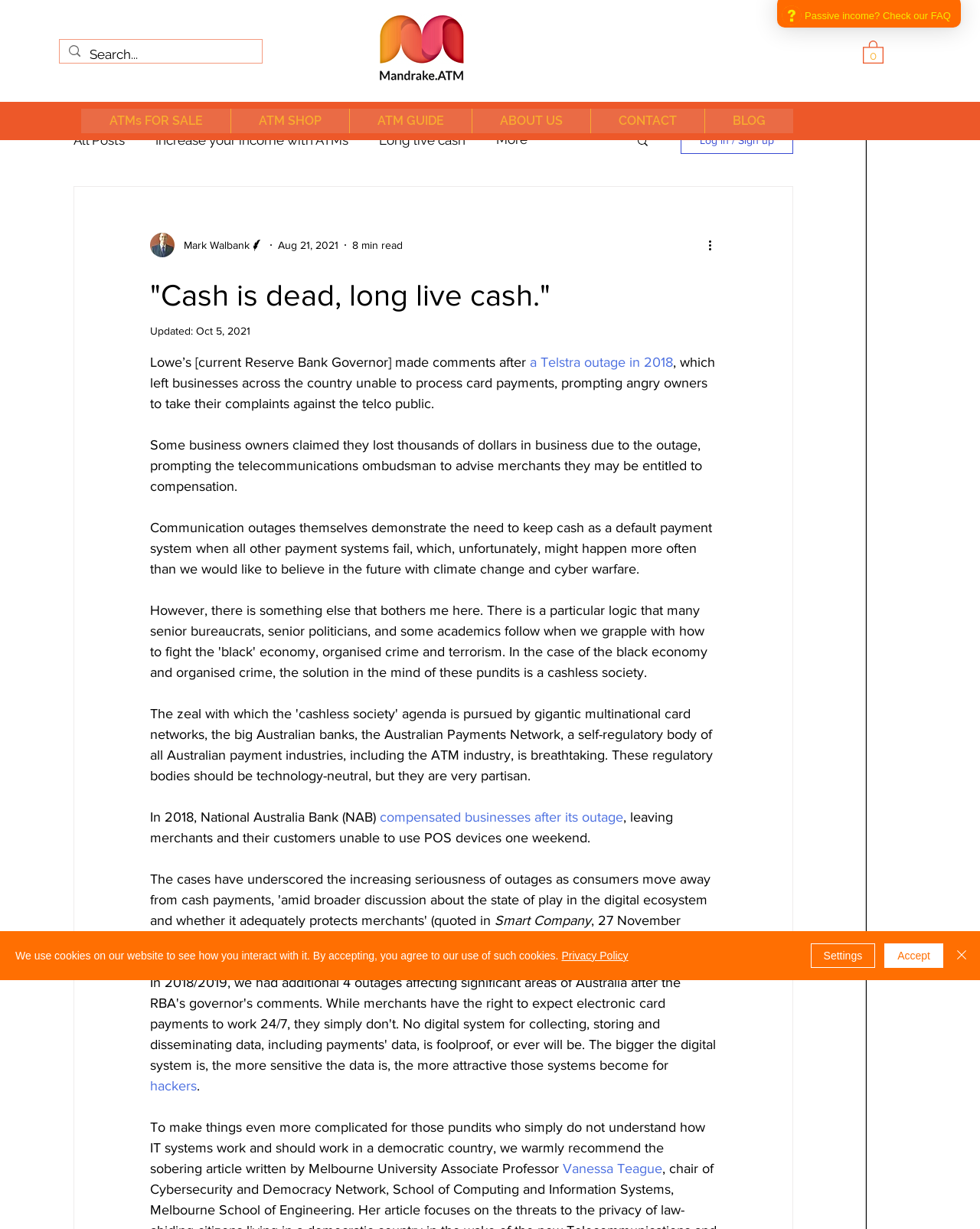Determine the bounding box coordinates of the clickable area required to perform the following instruction: "Read the article about Increase your income with ATMs". The coordinates should be represented as four float numbers between 0 and 1: [left, top, right, bottom].

[0.159, 0.108, 0.355, 0.12]